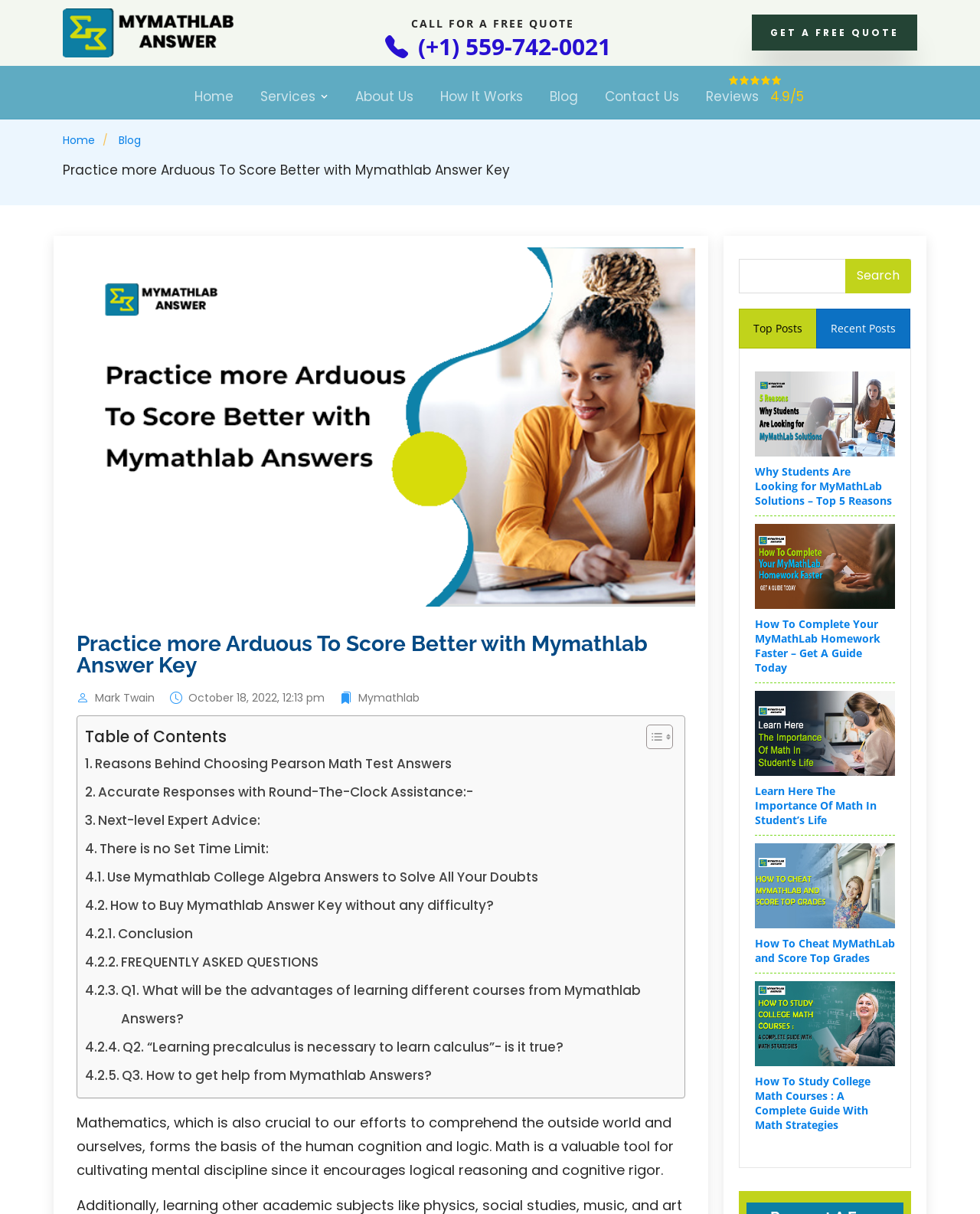Determine the bounding box coordinates of the clickable area required to perform the following instruction: "Read 'Reasons Behind Choosing Pearson Math Test Answers'". The coordinates should be represented as four float numbers between 0 and 1: [left, top, right, bottom].

[0.087, 0.618, 0.461, 0.641]